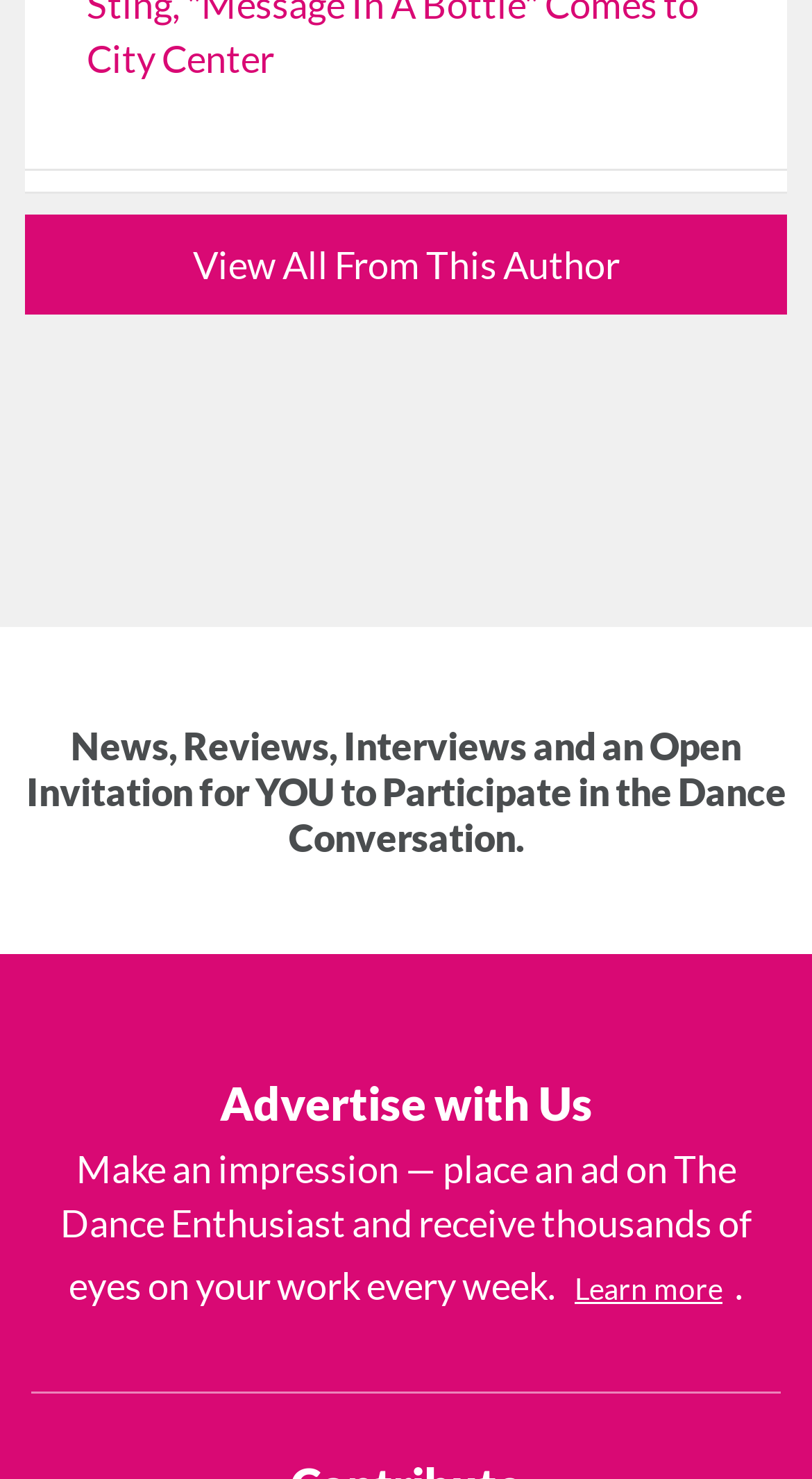Give the bounding box coordinates for the element described by: "Day In The Life".

[0.382, 0.099, 0.618, 0.123]